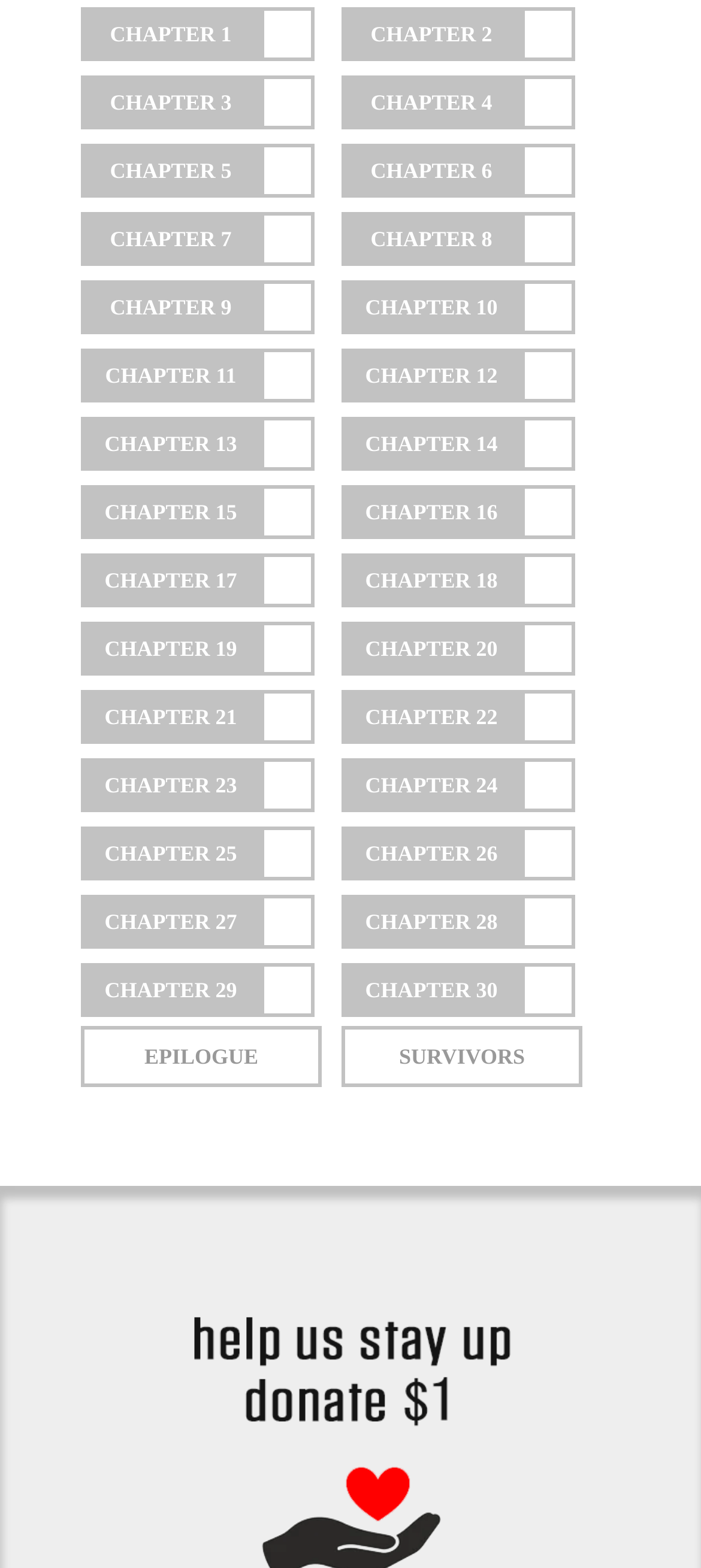Is the epilogue located at the end of the book?
Please give a well-detailed answer to the question.

I compared the y-coordinates of the links and found that 'EPILOGUE' has a higher y-coordinate than all the chapter links, indicating that it is located at the end of the book.